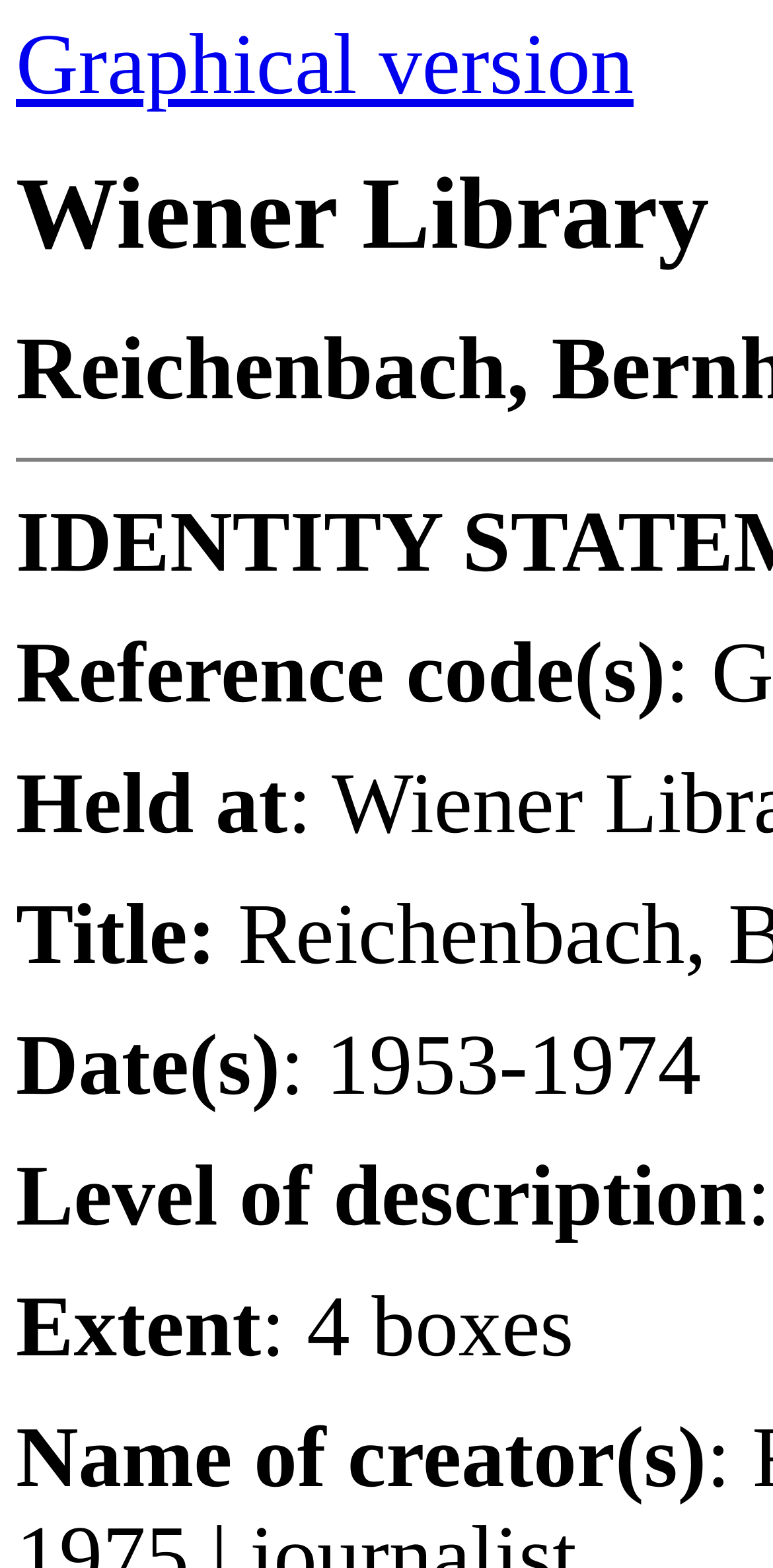Generate an in-depth caption that captures all aspects of the webpage.

The webpage is about the archival collection of Bernhard Reichenbach (1888-1975) at the Wiener Library. At the top, there is a link to a graphical version of the page. Below the link, there are several sections of text, each with a label and corresponding information. 

On the left side, there are labels such as "Reference code(s)", "Held at", "Title:", "Date(s)", "Level of description", "Extent", and "Name of creator(s)". These labels are aligned vertically, with the corresponding information to their right. For example, "Date(s)" is accompanied by the text ": 1953-1974", and "Extent" is accompanied by the text ": 4 boxes". 

The text is organized in a clean and structured manner, with clear labels and concise information. There are no images on the page.